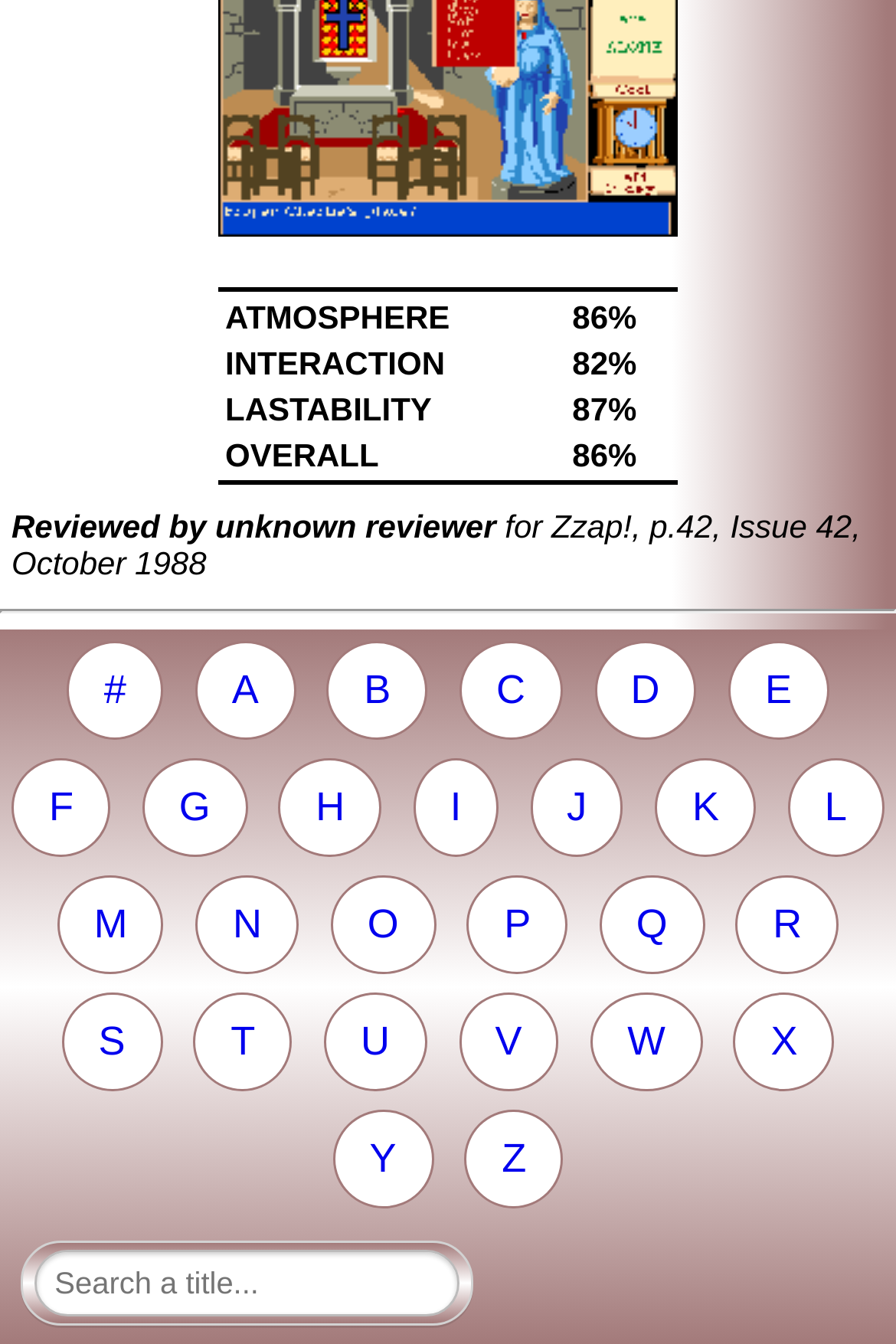Based on the element description, predict the bounding box coordinates (top-left x, top-left y, bottom-right x, bottom-right y) for the UI element in the screenshot: K

[0.732, 0.564, 0.844, 0.637]